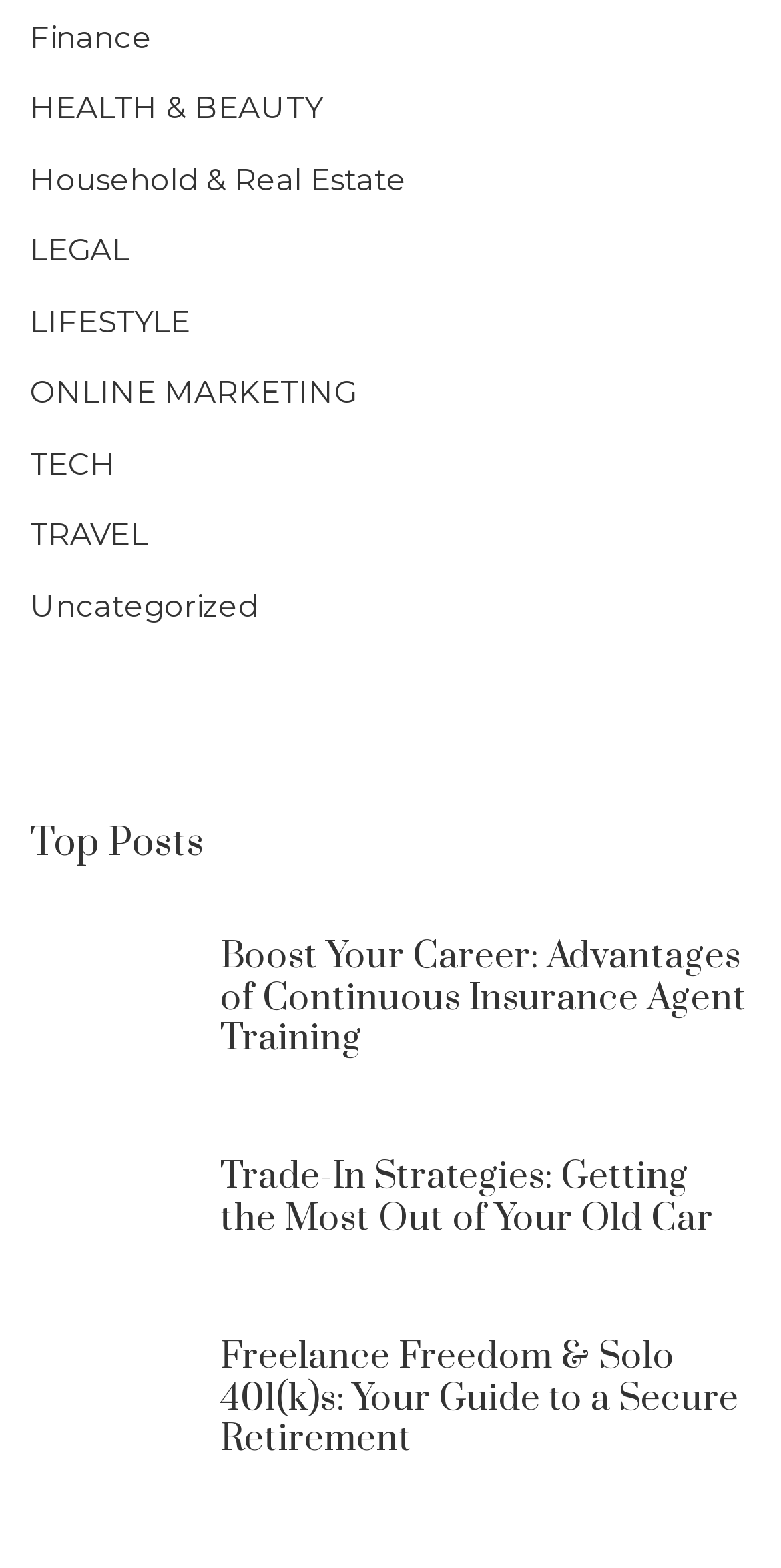Determine the bounding box coordinates of the target area to click to execute the following instruction: "View Boost Your Career: Advantages of Continuous Insurance Agent Training."

[0.038, 0.586, 0.244, 0.688]